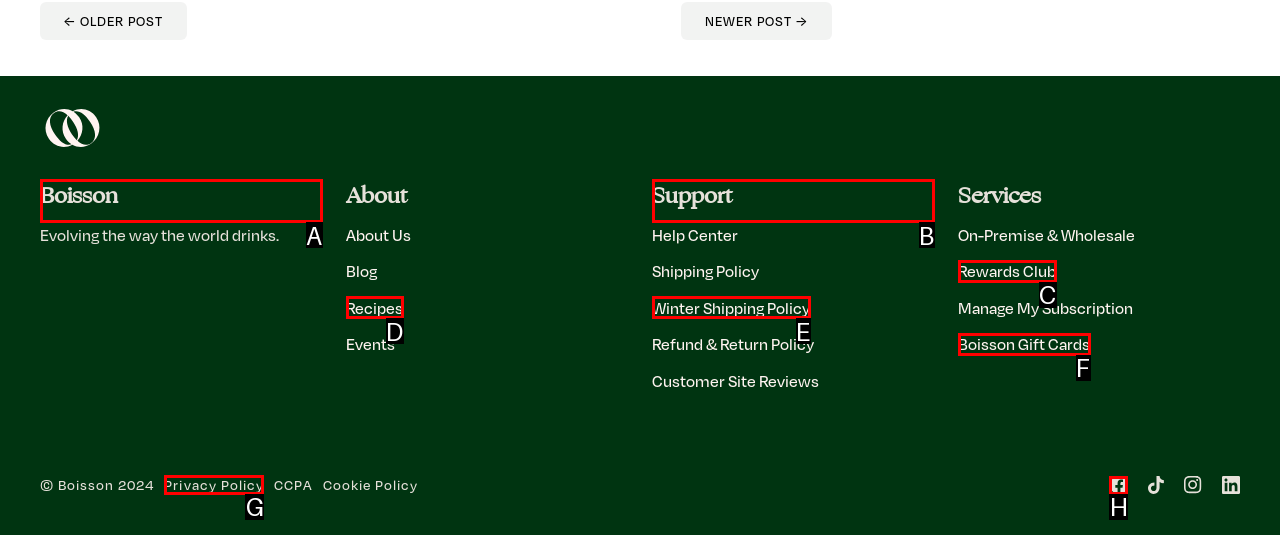Choose the letter of the option that needs to be clicked to perform the task: Check the 'Facebook' social media page. Answer with the letter.

H